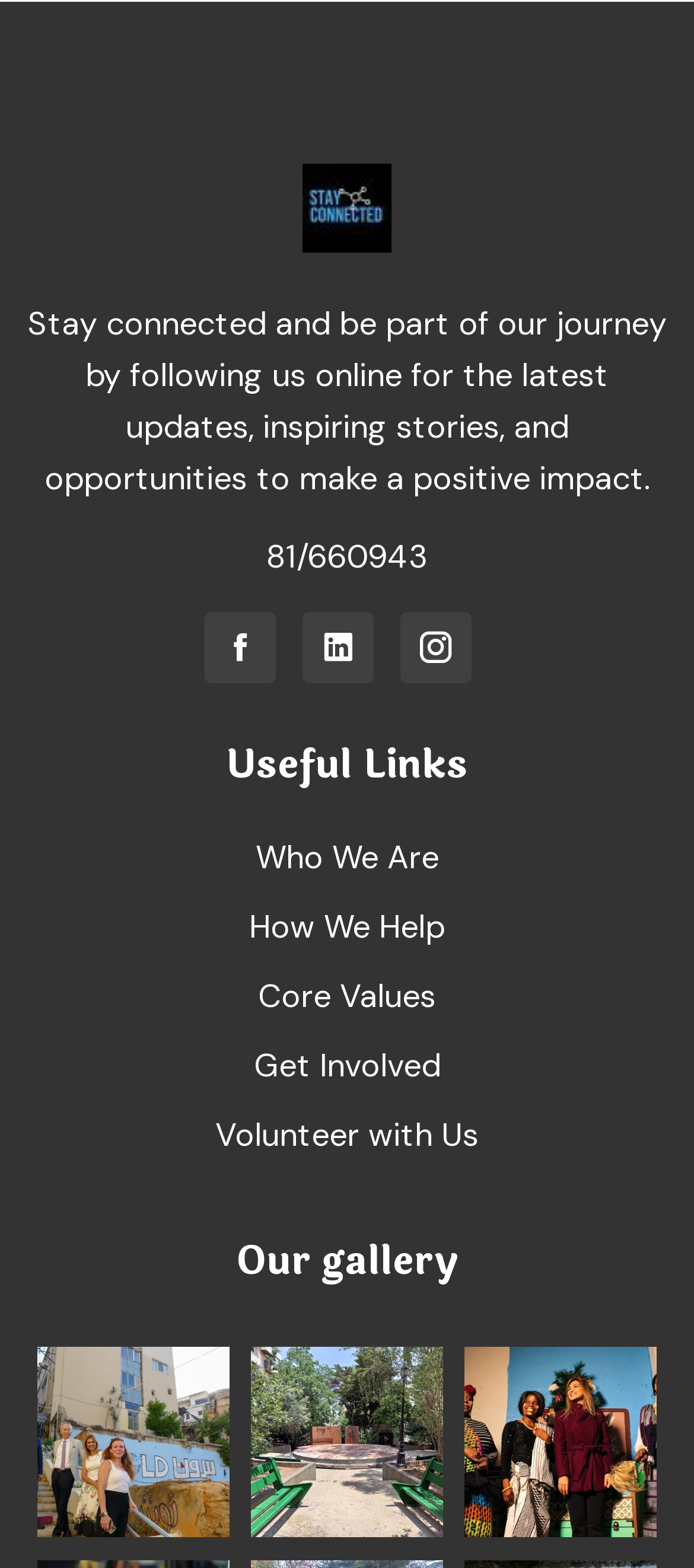Using the format (top-left x, top-left y, bottom-right x, bottom-right y), and given the element description, identify the bounding box coordinates within the screenshot: Get Involved

[0.365, 0.666, 0.635, 0.693]